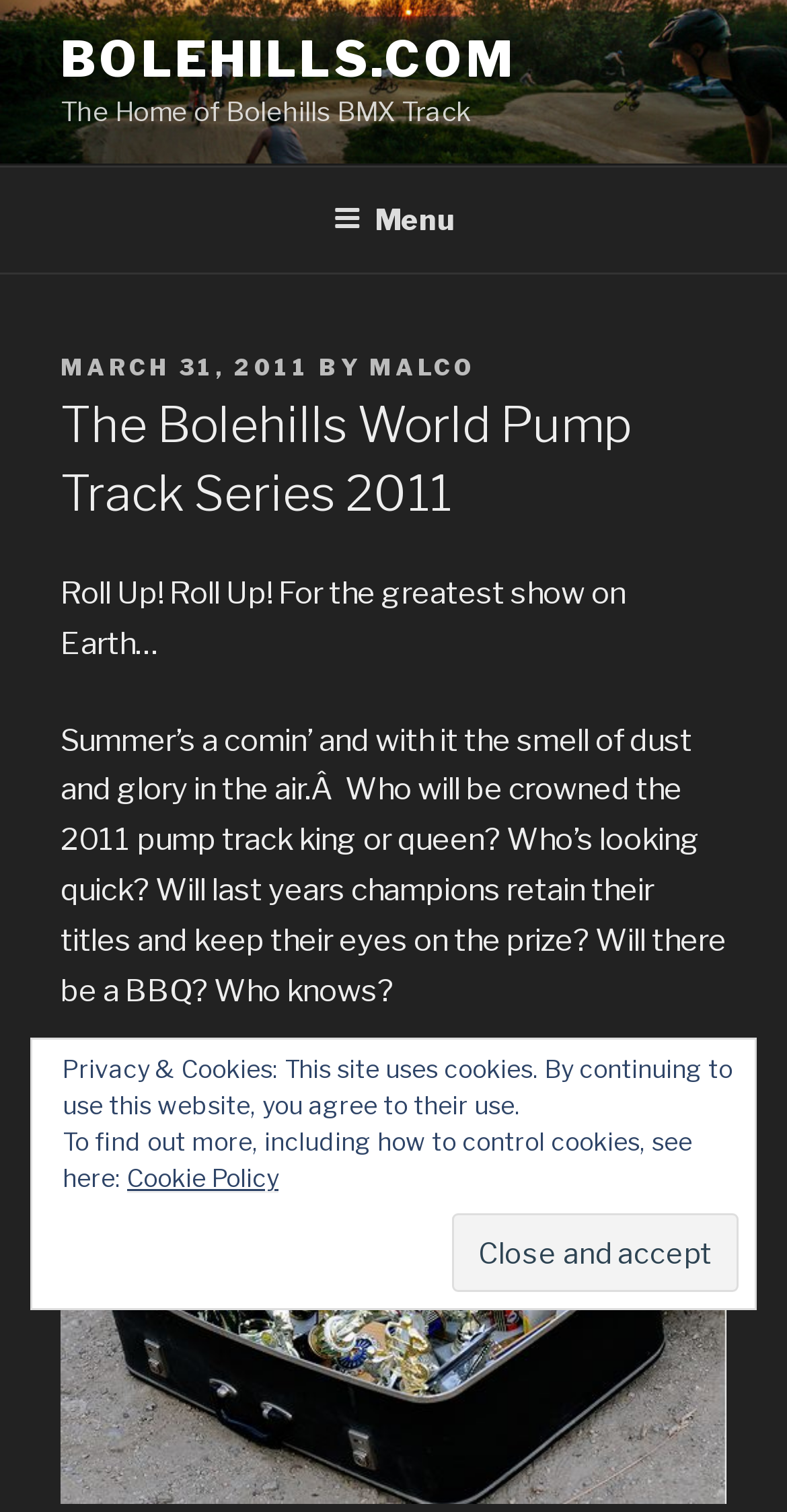Please determine the bounding box coordinates for the element with the description: "Bolehills.com".

[0.077, 0.02, 0.654, 0.059]